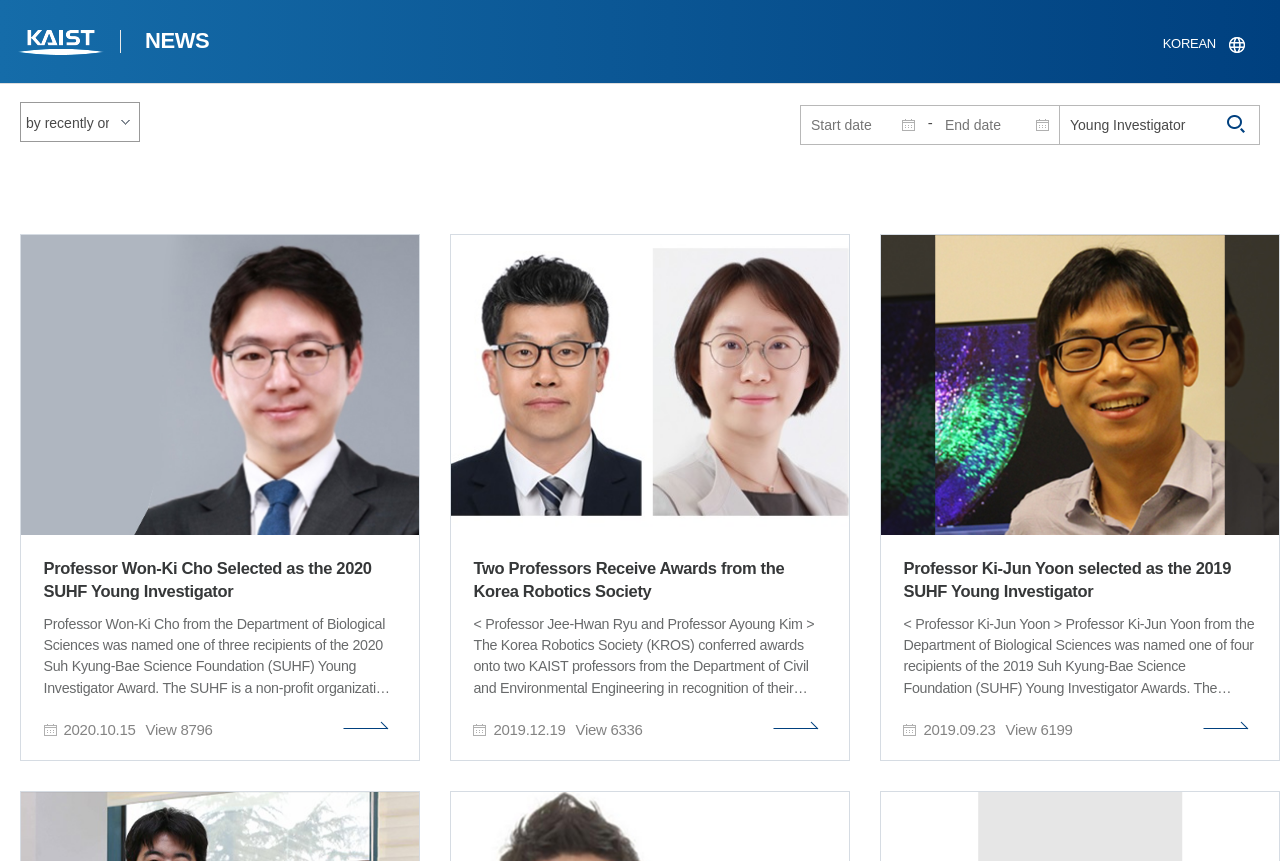Respond with a single word or phrase for the following question: 
What is the maximum amount of funding provided by the SUHF foundation?

2.5 billion KRW